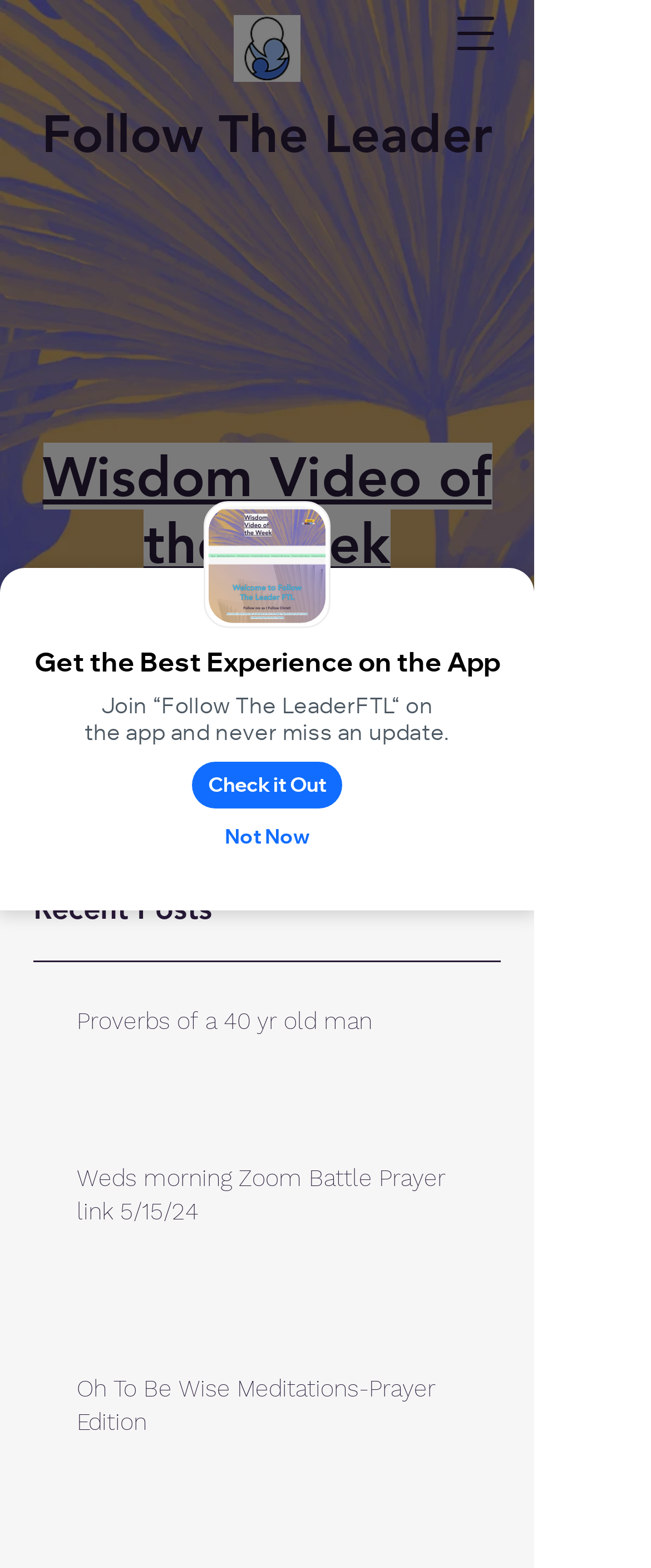Write a detailed summary of the webpage.

This webpage appears to be a blog or online platform focused on spiritual guidance and wisdom. At the top, there is a prominent image with a leaf pattern design, taking up most of the width of the page. Below this image, there is a header section with the title "Follow The Leader" in bold font.

To the right of the title, there is a navigation menu button that, when clicked, opens a dialog box. Below the title, there is a section promoting the "Follow The Leader" app, with a call-to-action button "Check it Out" and an alternative option "Not Now".

On the left side of the page, there is a section with a "Donate via PayPal" button and links to "Wisdom Video of the Week" and "FTL Podcast". Below this section, there is a list of recent posts, with three articles listed: "Proverbs of a 40 yr old man", "Weds morning Zoom Battle Prayer link 5/15/24", and "Oh To Be Wise Meditations-Prayer Edition". Each article has a link to read more.

At the bottom of the page, there is a chat button with an accompanying image. Throughout the page, there are several other images, including a blue FTL logo at the top and a small icon next to the "Chat" button. Overall, the page has a clean and organized layout, with clear headings and concise text.